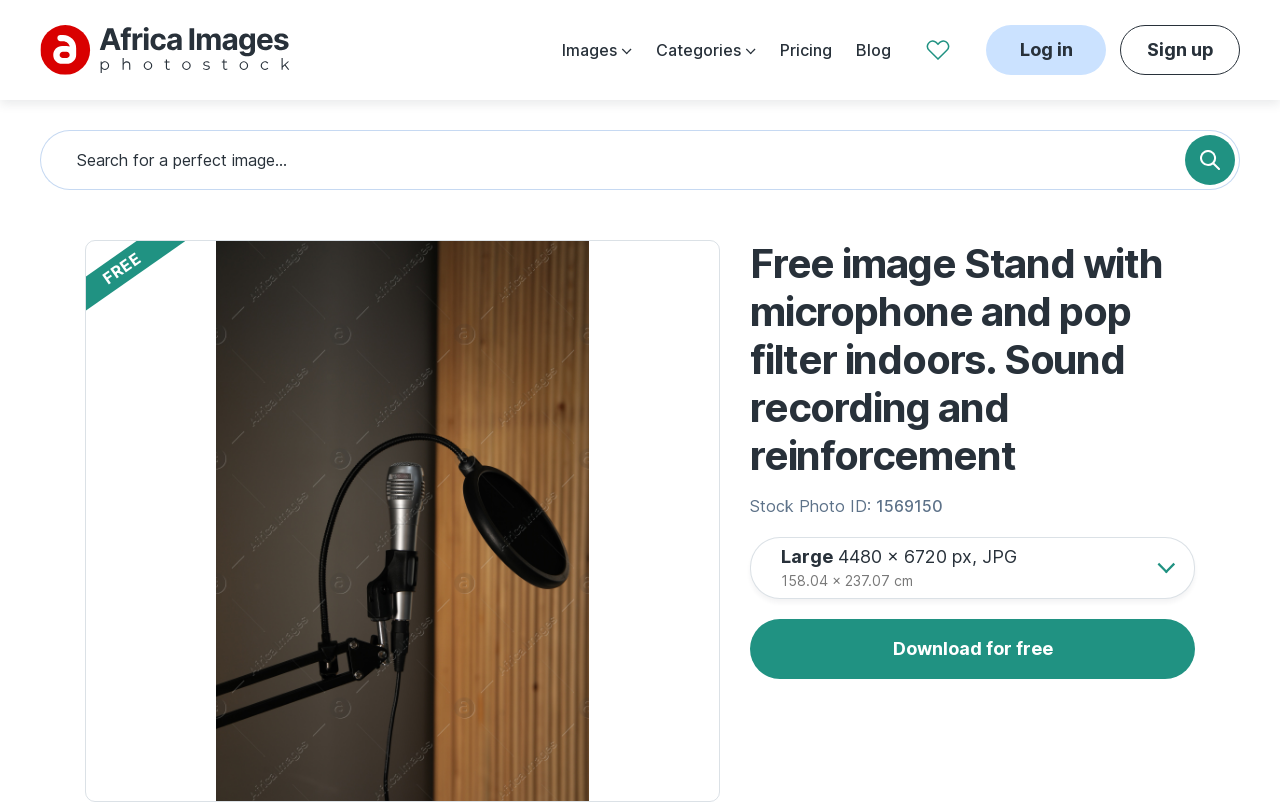Locate the primary headline on the webpage and provide its text.

Free image Stand with microphone and pop filter indoors. Sound recording and reinforcement